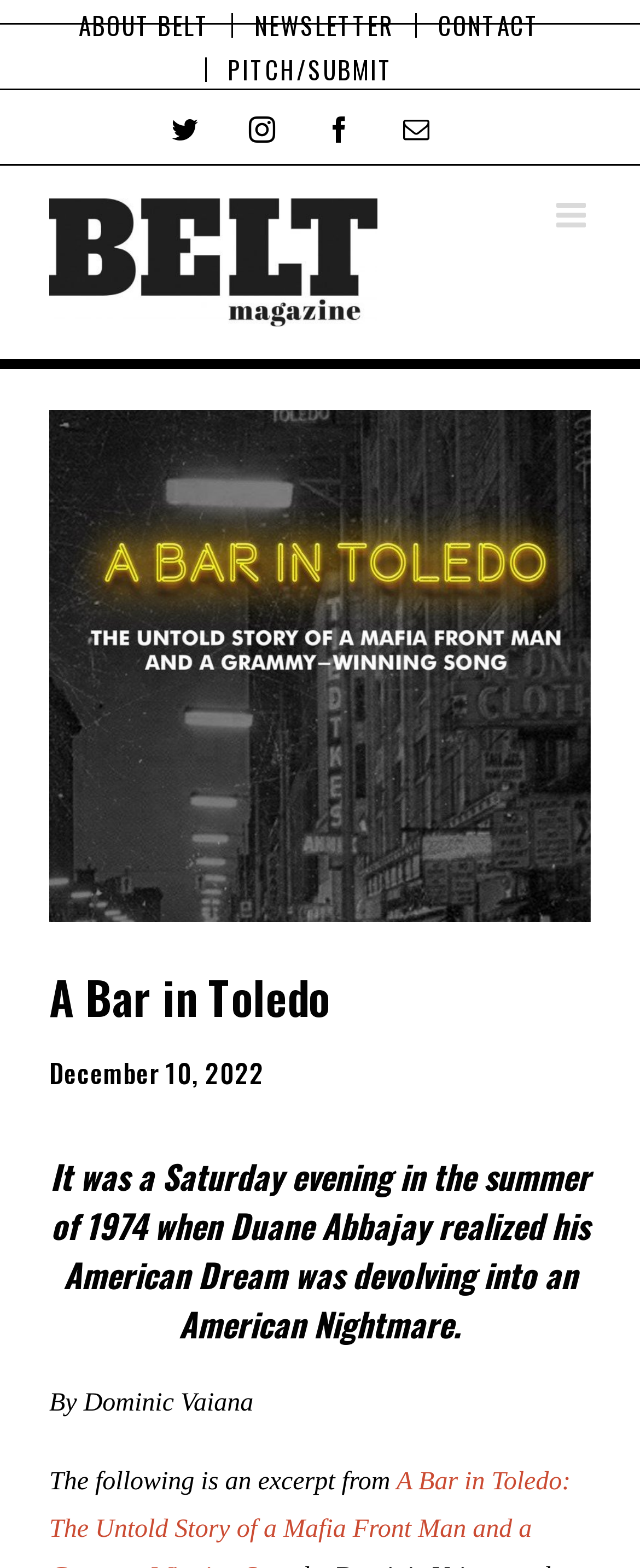Using a single word or phrase, answer the following question: 
What is the purpose of the button at the bottom?

SUBSCRIBE